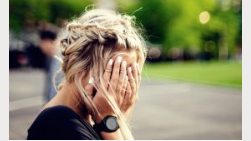What is on the woman's left wrist?
Look at the image and respond with a one-word or short phrase answer.

A watch